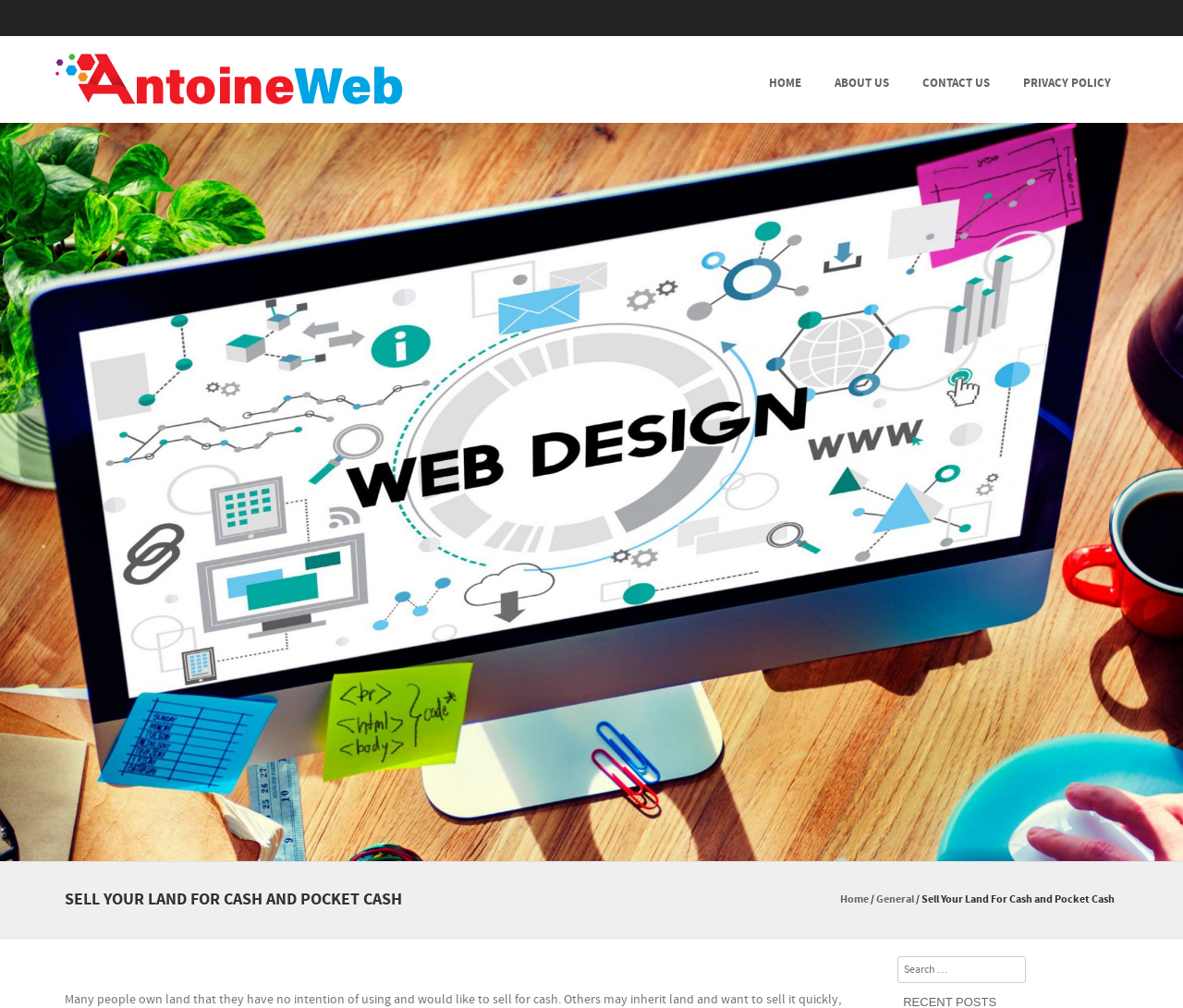Using the description: "Home", determine the UI element's bounding box coordinates. Ensure the coordinates are in the format of four float numbers between 0 and 1, i.e., [left, top, right, bottom].

[0.71, 0.884, 0.734, 0.9]